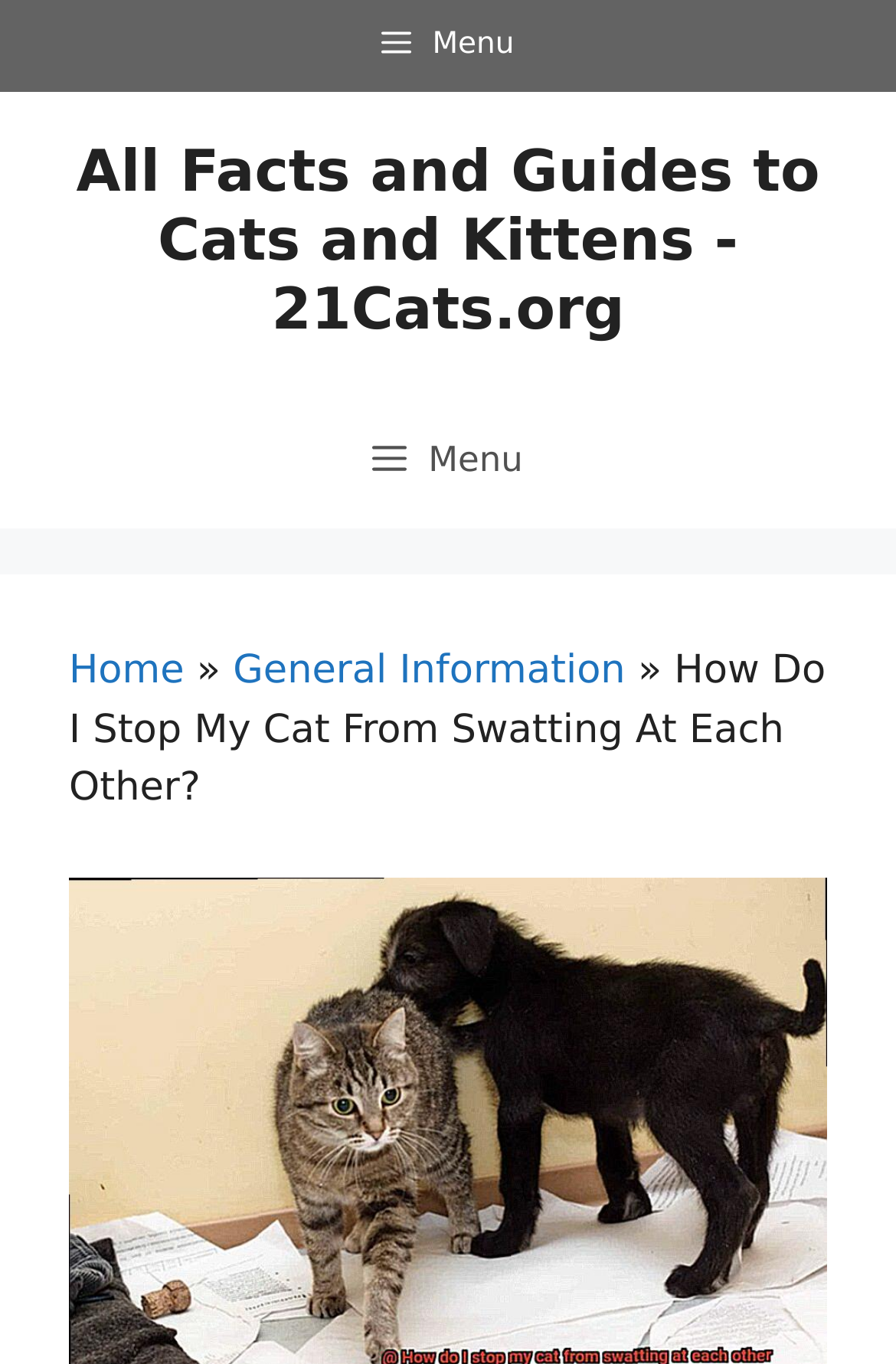Determine the main heading text of the webpage.

How Do I Stop My Cat From Swatting At Each Other?